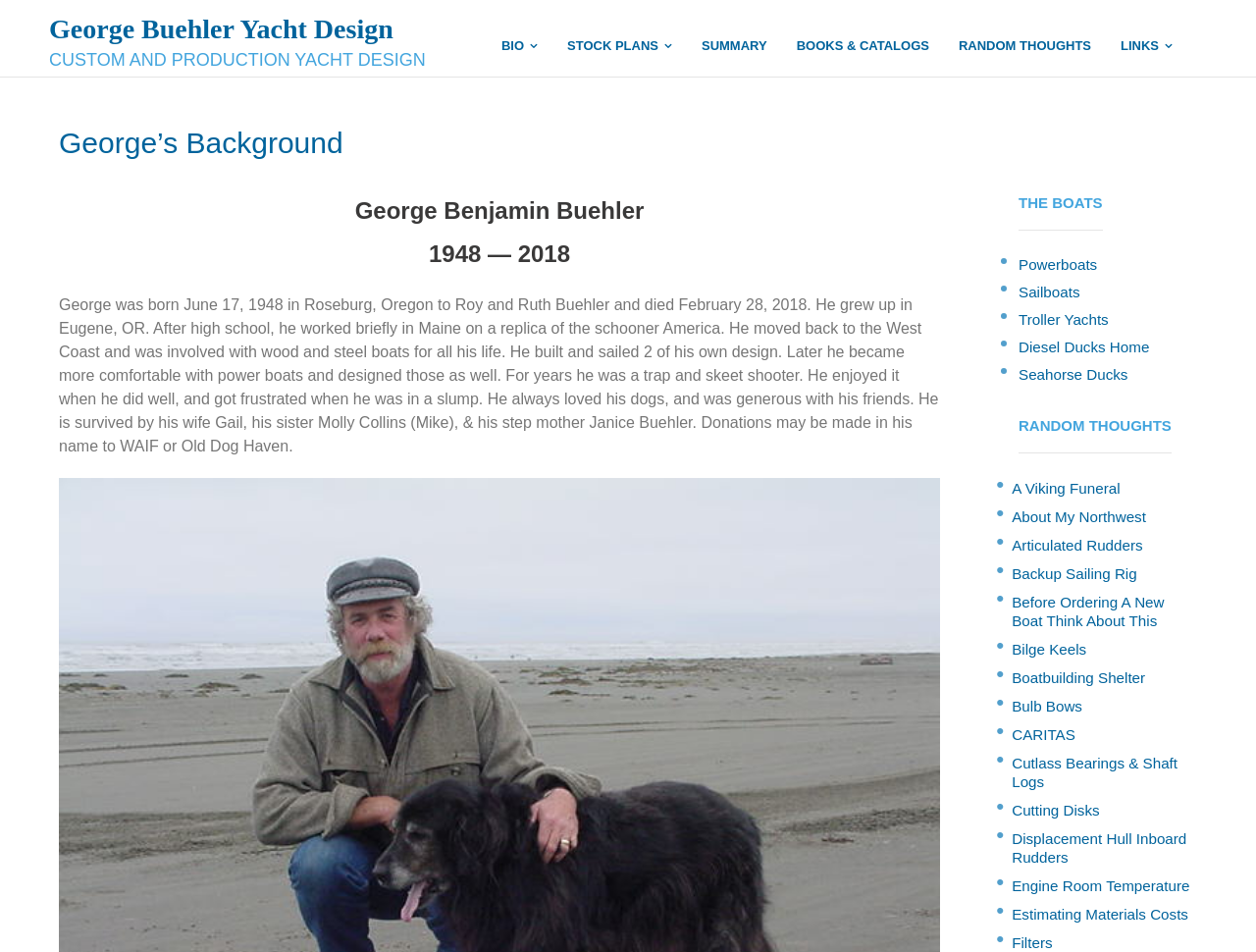Find the bounding box coordinates of the element I should click to carry out the following instruction: "Learn about Powerboats".

[0.811, 0.264, 0.874, 0.292]